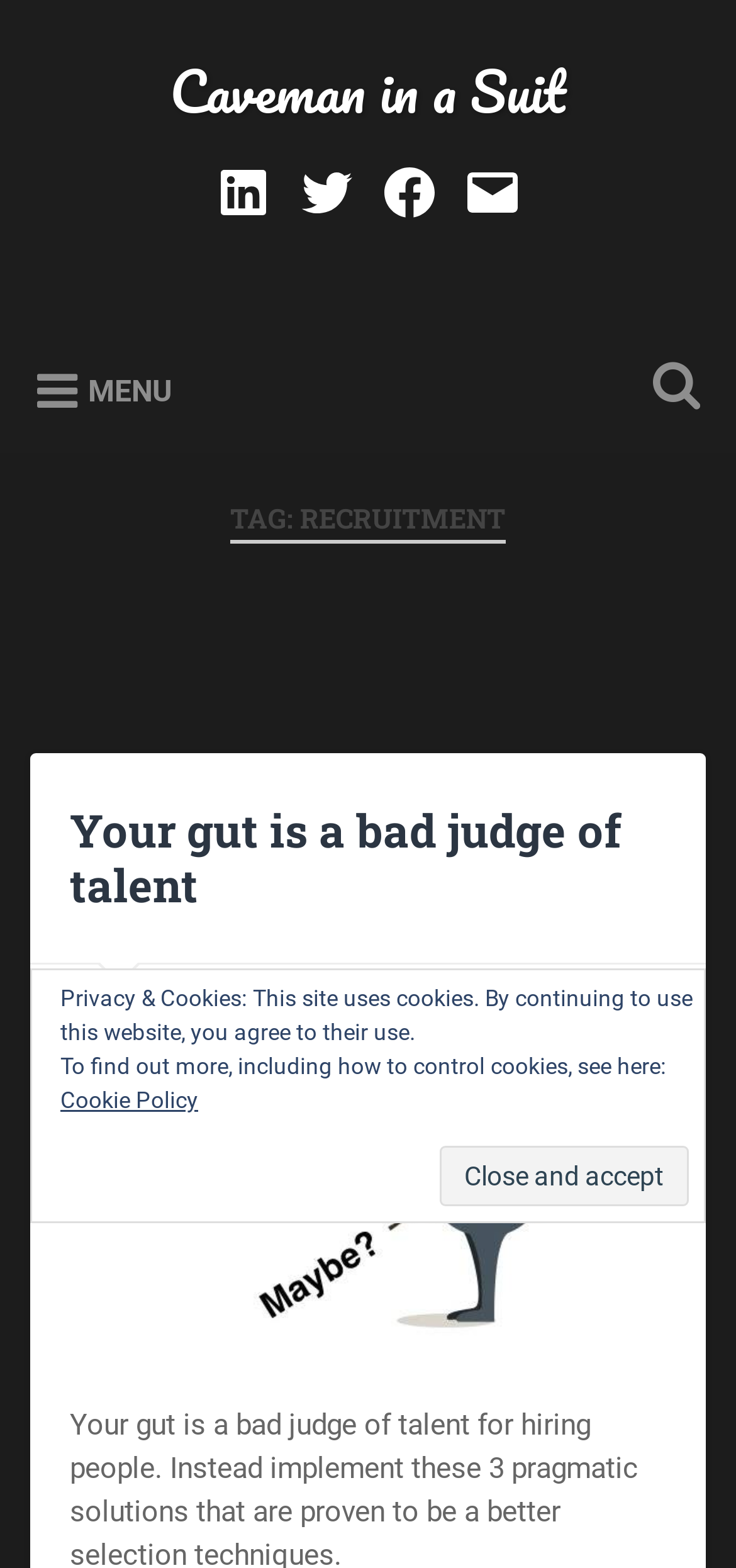Answer the question with a brief word or phrase:
What is the title of the blog post?

Your gut is a bad judge of talent